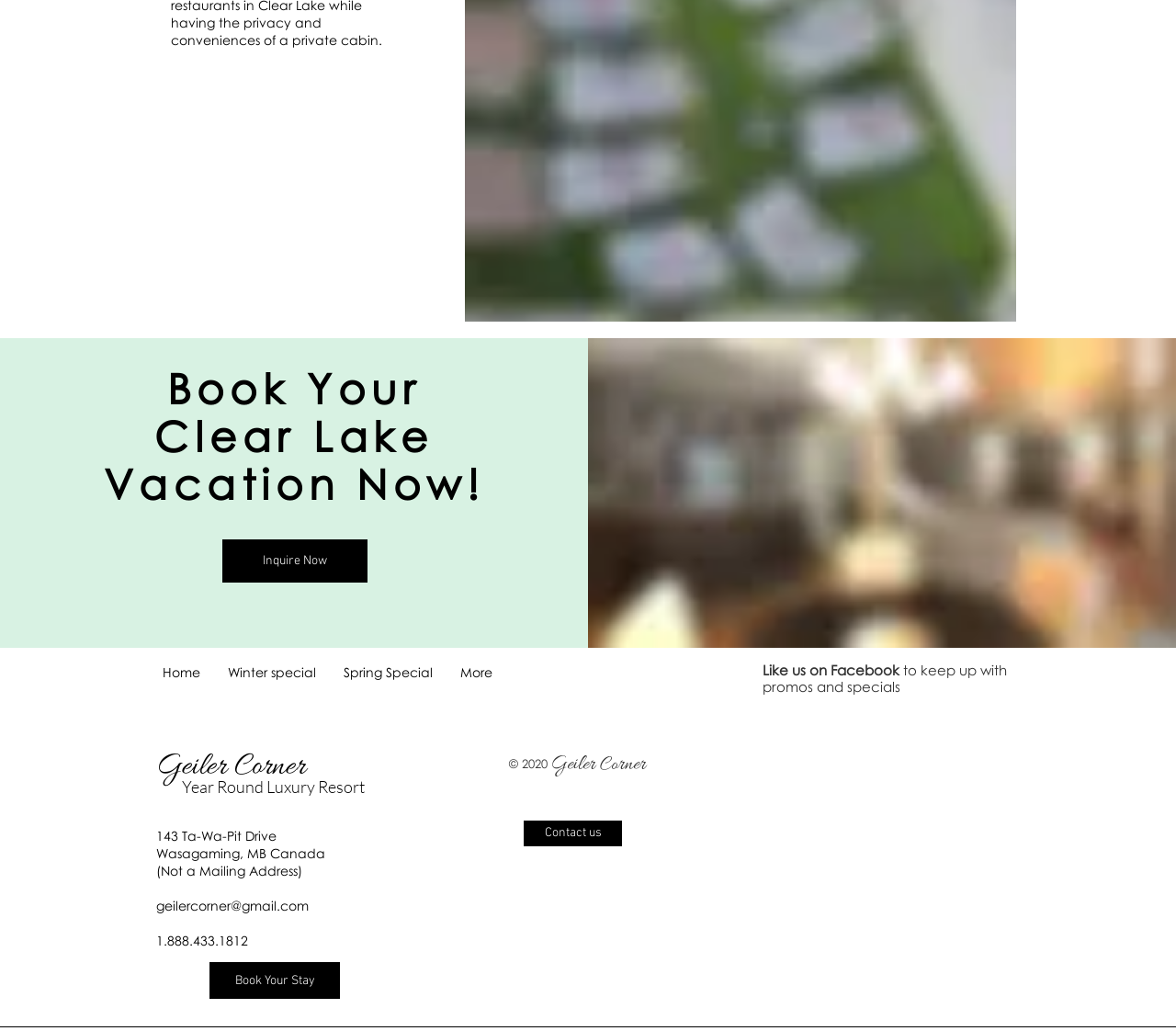Using the given description, provide the bounding box coordinates formatted as (top-left x, top-left y, bottom-right x, bottom-right y), with all values being floating point numbers between 0 and 1. Description: Book Your Stay

[0.178, 0.934, 0.289, 0.969]